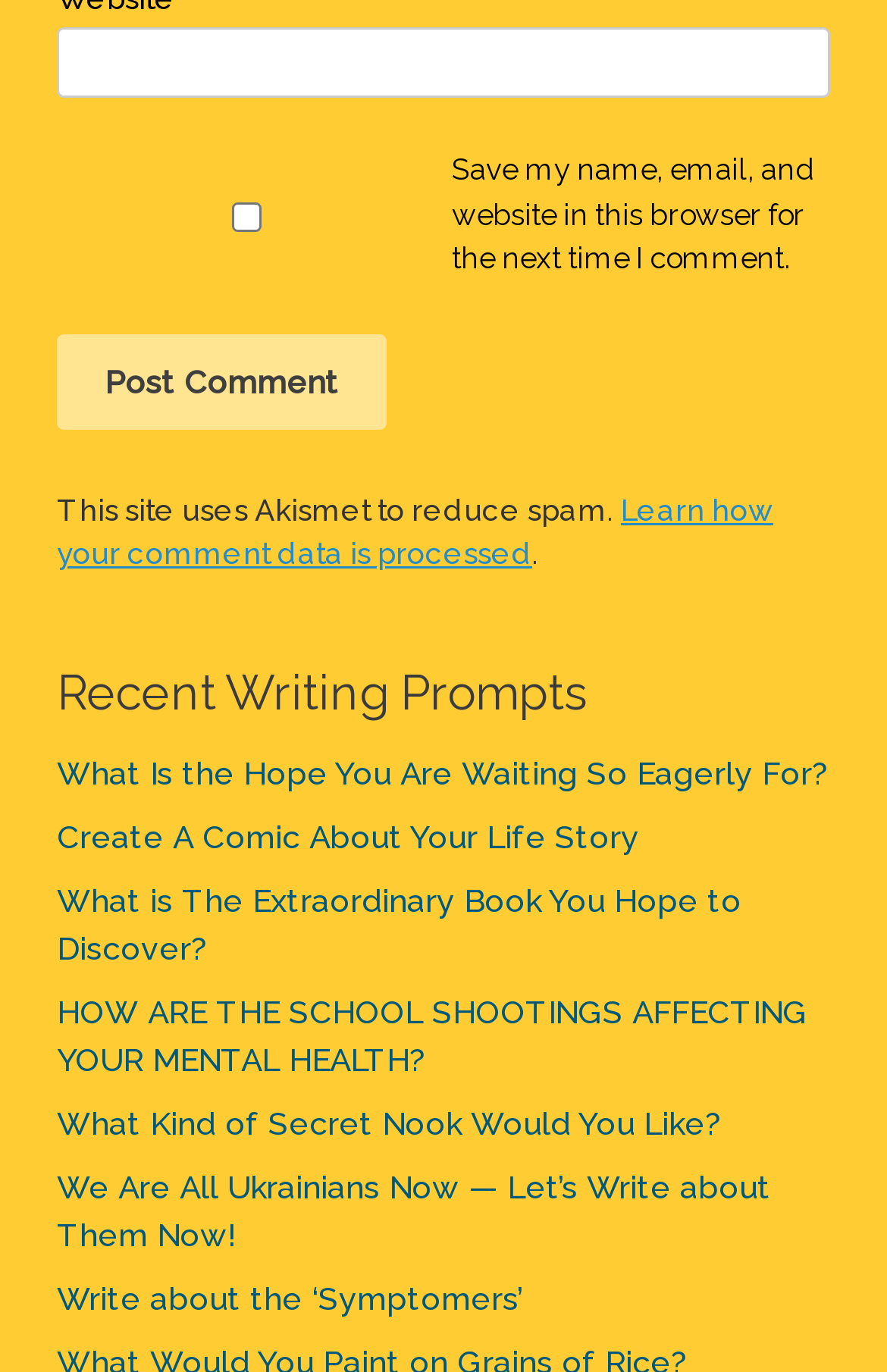Give a one-word or short phrase answer to this question: 
What is the button below the comment box for?

Post Comment